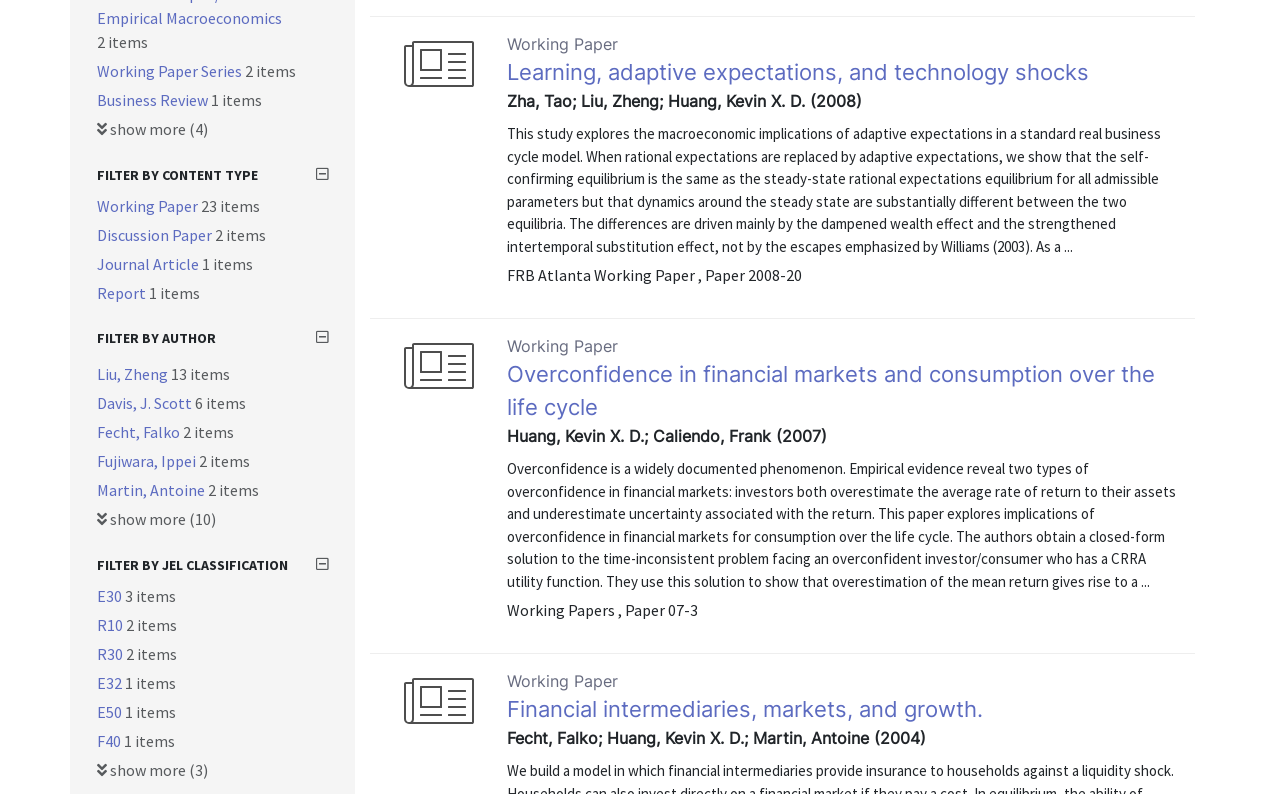What is the JEL classification of the third item under the 'FILTER BY JEL CLASSIFICATION' section?
Your answer should be a single word or phrase derived from the screenshot.

R10